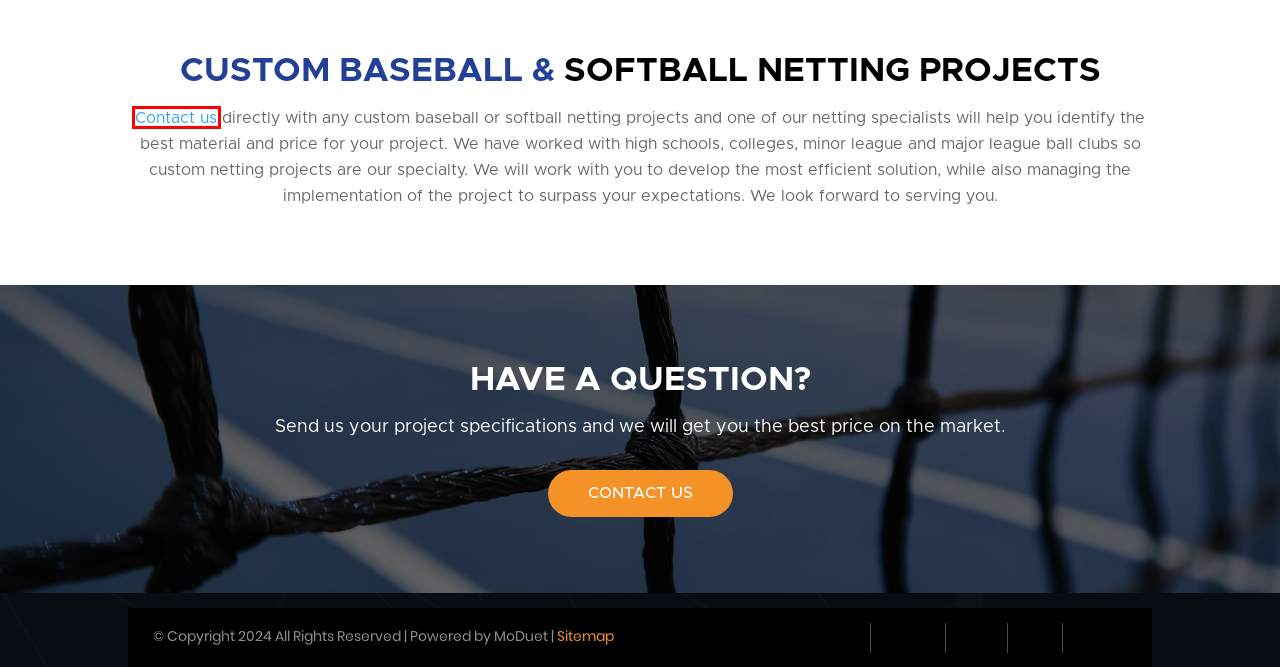You are presented with a screenshot of a webpage containing a red bounding box around a particular UI element. Select the best webpage description that matches the new webpage after clicking the element within the bounding box. Here are the candidates:
A. Cube Calculator - Netting World
B. custom form - Netting World
C. Cart - Netting World
D. Sitemap - Netting World
E. Batting Cages – Netting World
F. Contact Us – Netting World
G. Screens – Netting World
H. Netting – Netting World

B